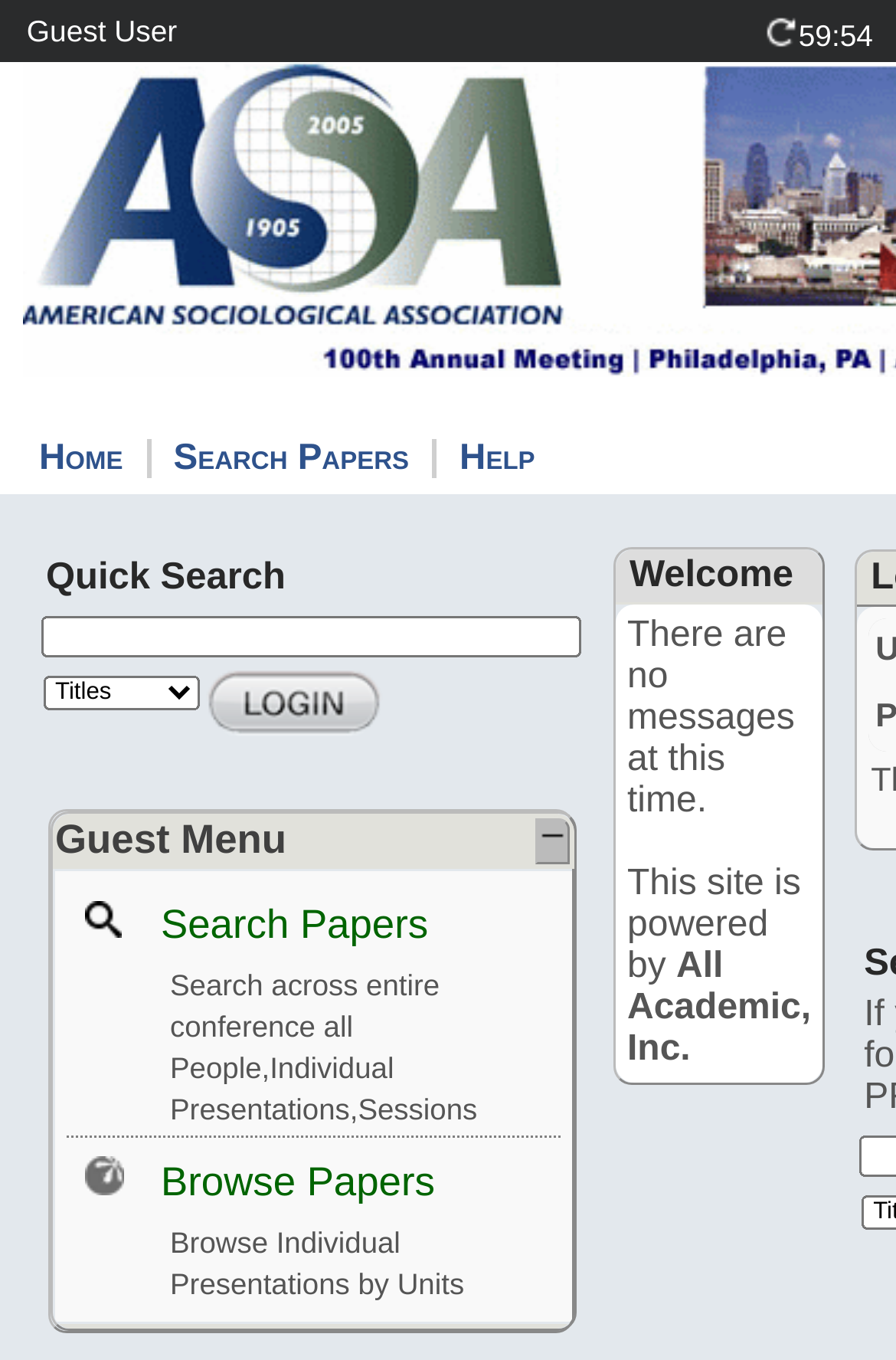Give the bounding box coordinates for the element described as: "Olivia Landon".

None